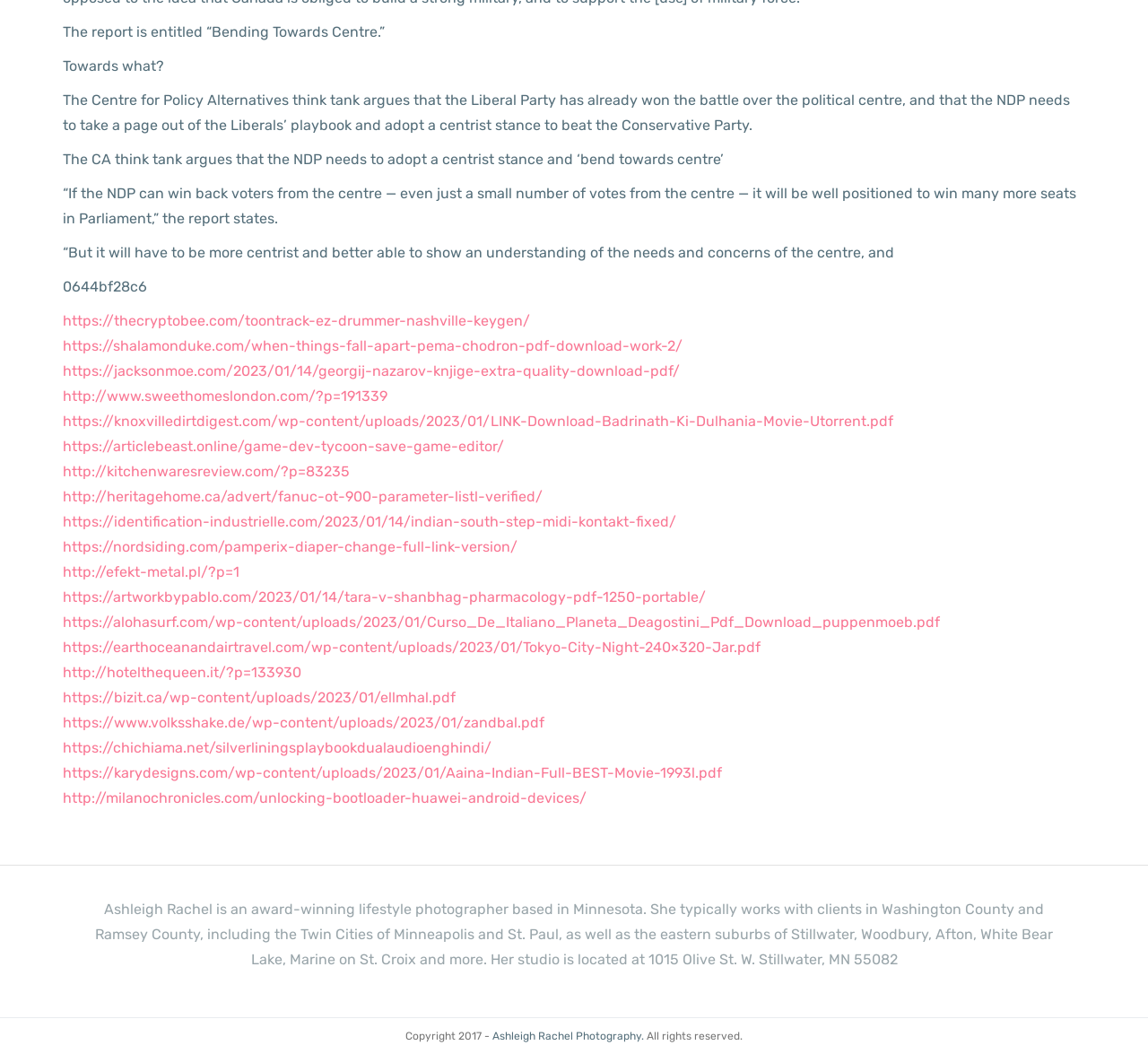Respond to the following question with a brief word or phrase:
What is the address of Ashleigh Rachel's studio?

1015 Olive St. W. Stillwater, MN 55082